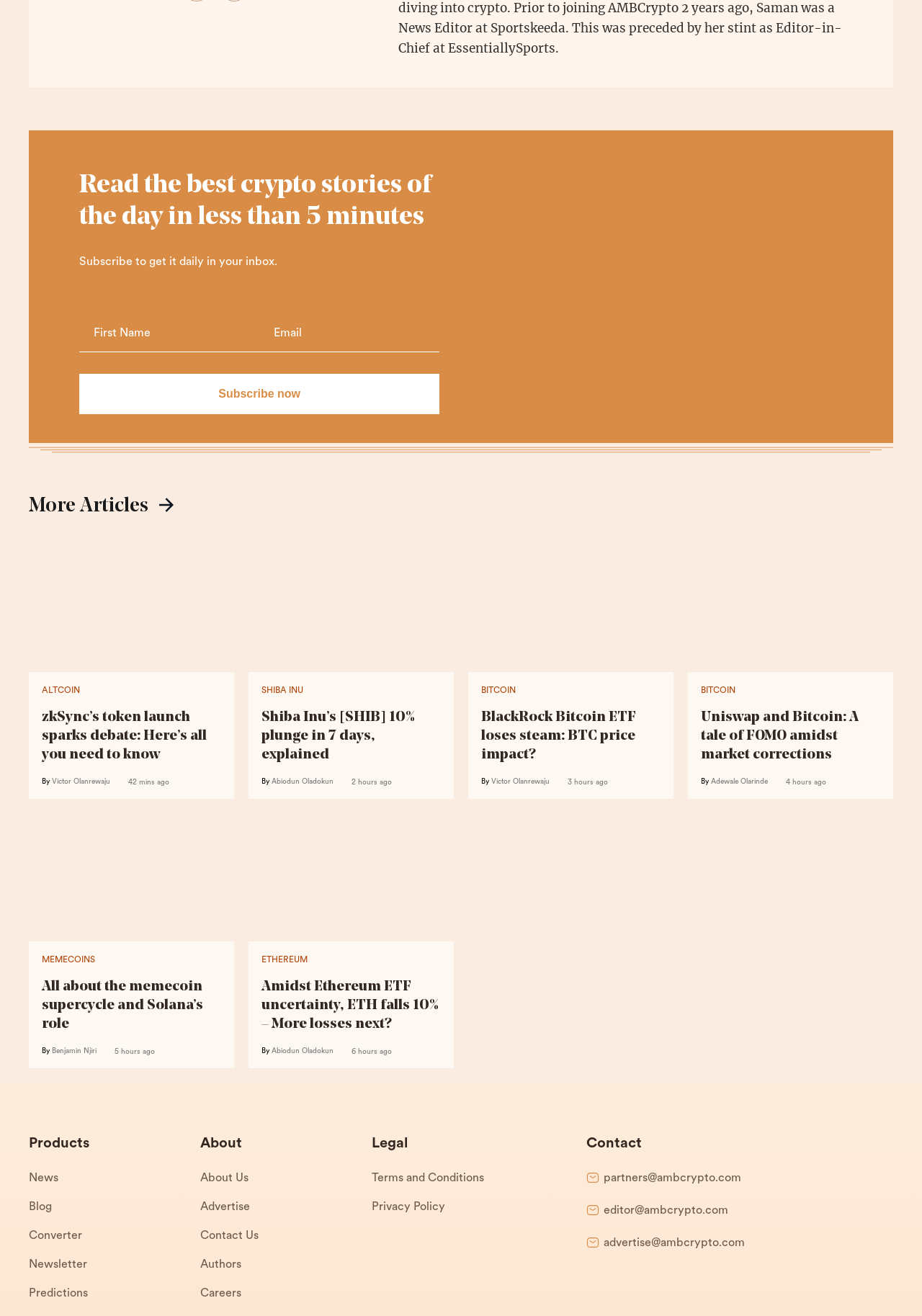Indicate the bounding box coordinates of the element that needs to be clicked to satisfy the following instruction: "Learn more about Bitcoin". The coordinates should be four float numbers between 0 and 1, i.e., [left, top, right, bottom].

[0.522, 0.434, 0.716, 0.476]